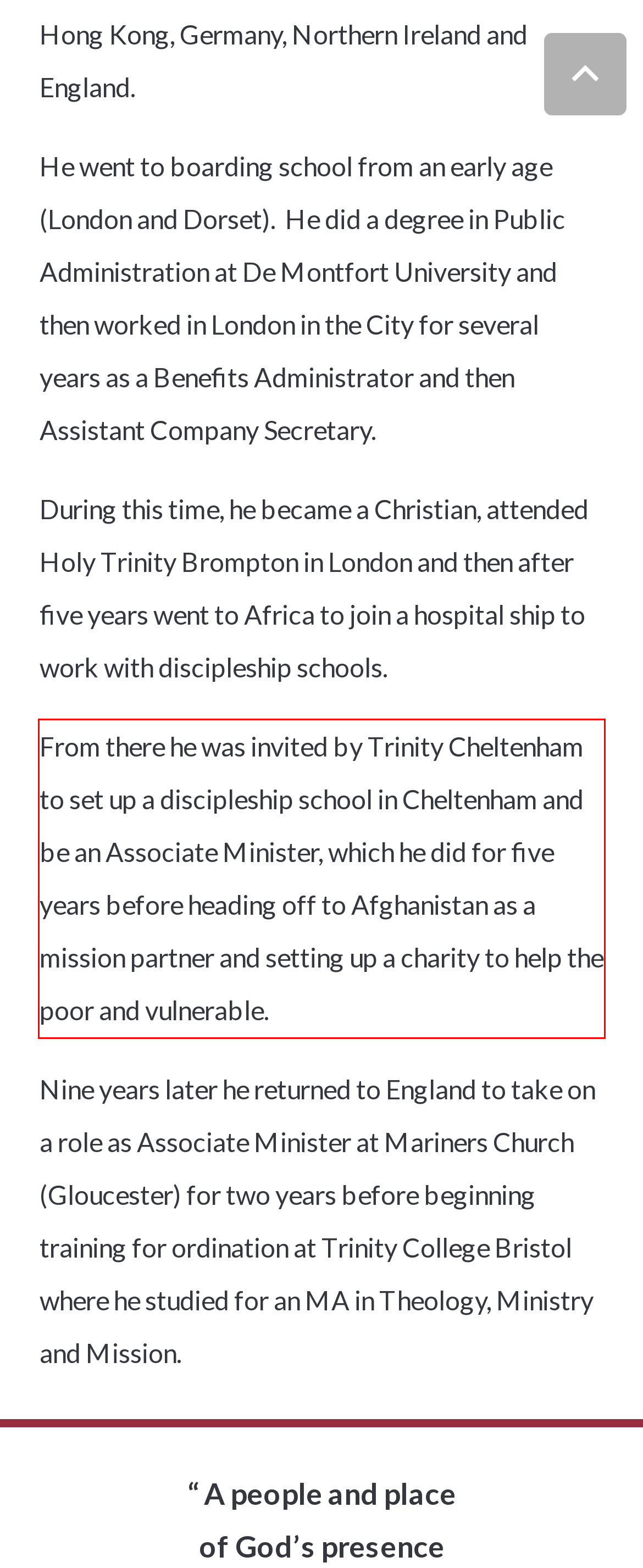Given a webpage screenshot, locate the red bounding box and extract the text content found inside it.

From there he was invited by Trinity Cheltenham to set up a discipleship school in Cheltenham and be an Associate Minister, which he did for five years before heading off to Afghanistan as a mission partner and setting up a charity to help the poor and vulnerable.